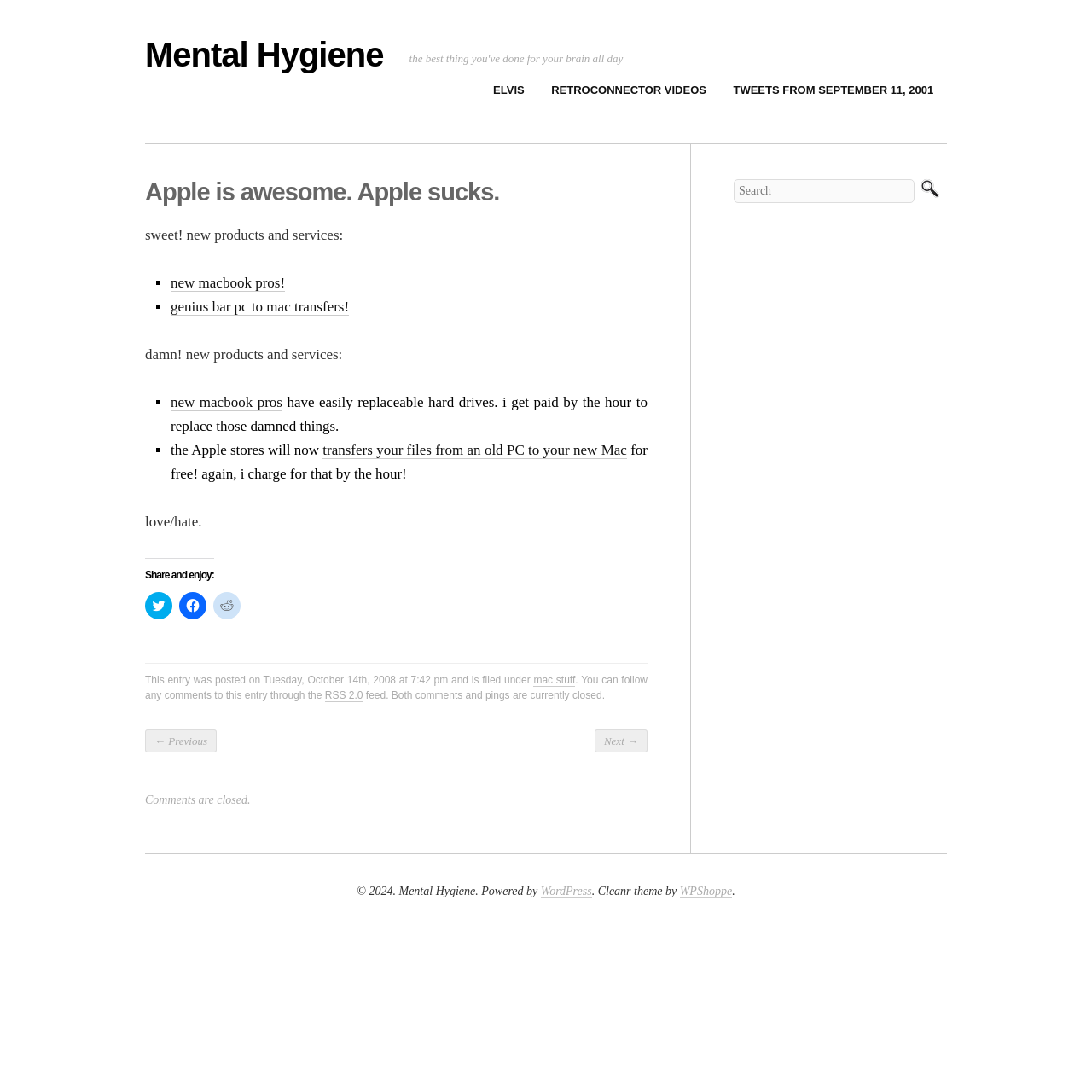What is the benefit of the new MacBook Pros?
Provide a detailed and well-explained answer to the question.

According to the webpage, the new MacBook Pros have easily replaceable hard drives, which is a benefit mentioned in the blog post.